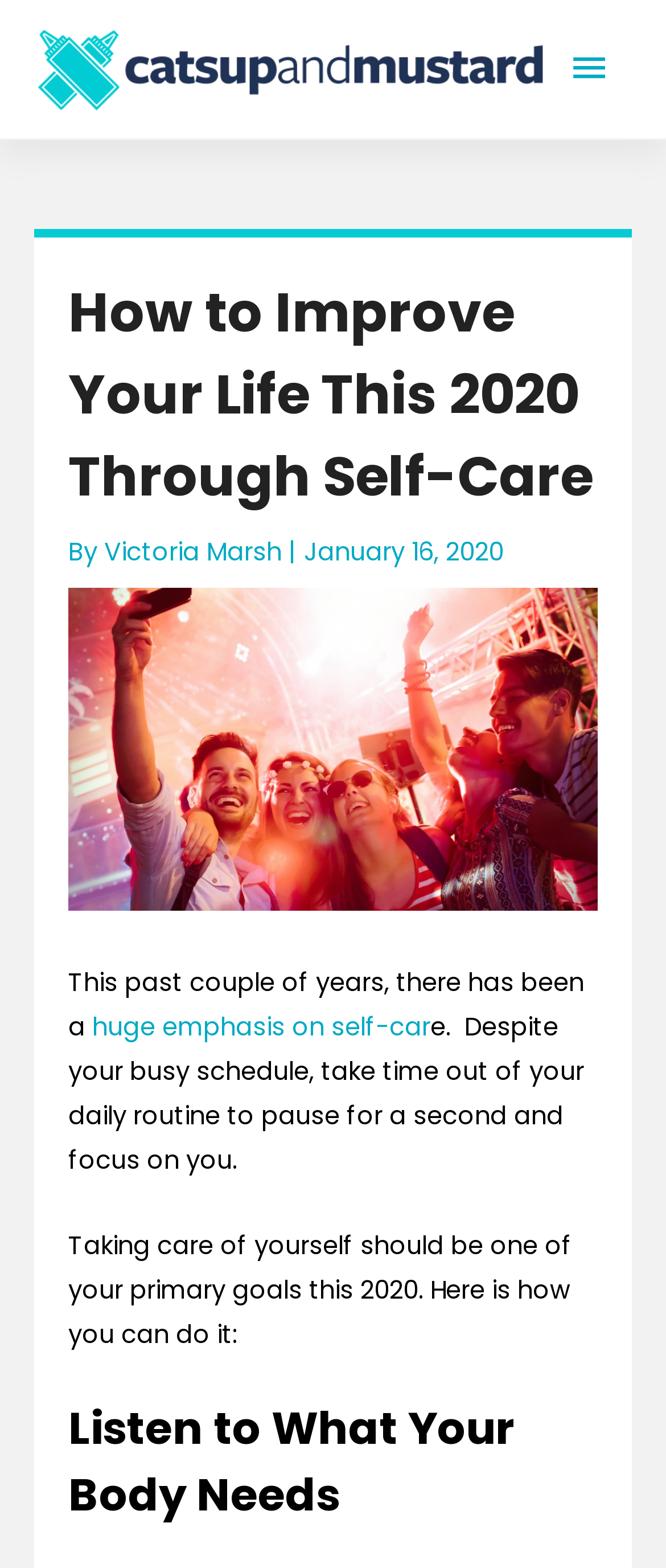Using the element description provided, determine the bounding box coordinates in the format (top-left x, top-left y, bottom-right x, bottom-right y). Ensure that all values are floating point numbers between 0 and 1. Element description: Main Menu

[0.821, 0.016, 0.949, 0.073]